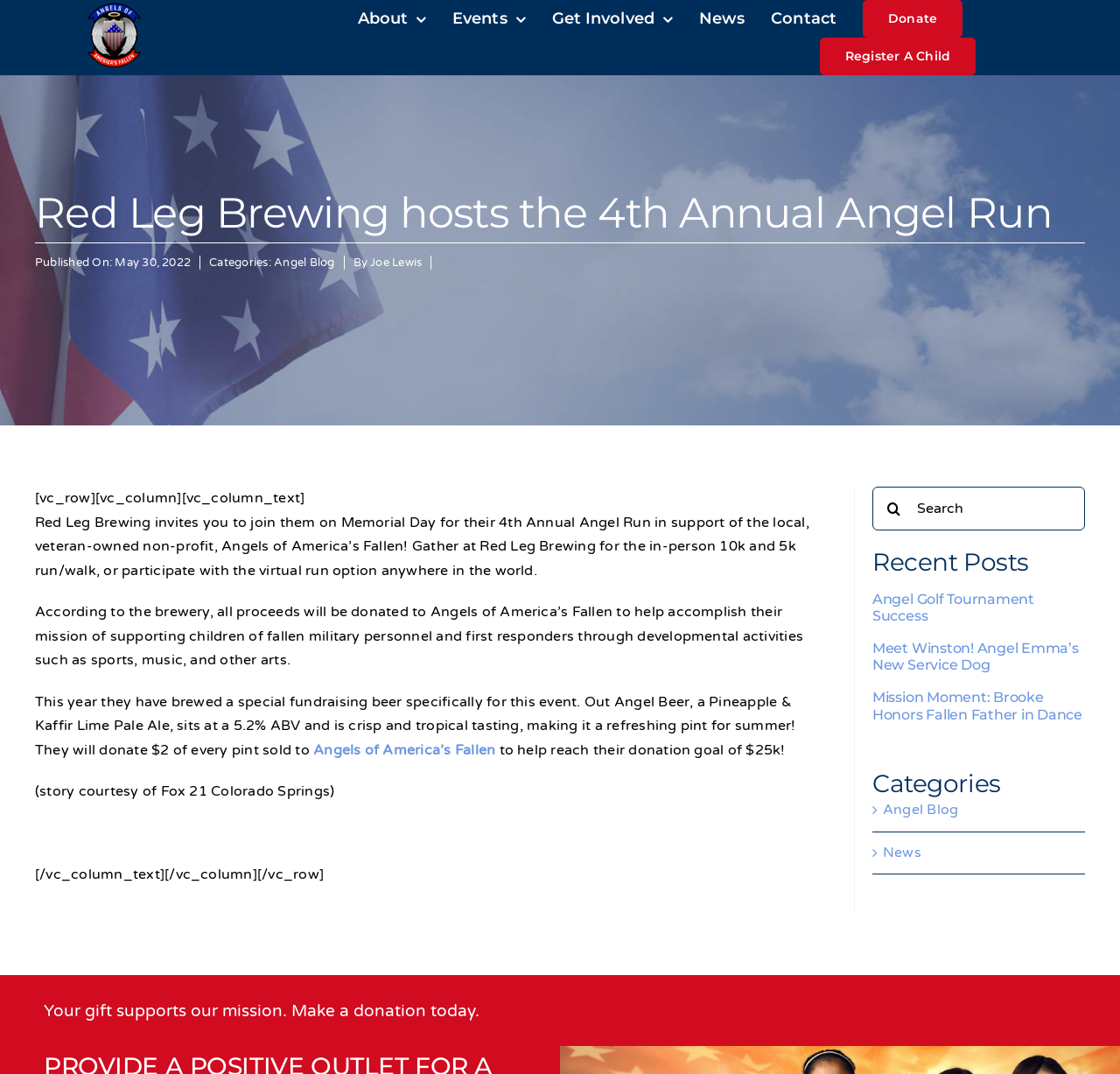What is the name of the non-profit organization supported by Red Leg Brewing?
Using the image as a reference, give an elaborate response to the question.

The webpage mentions that Red Leg Brewing is hosting the 4th Annual Angel Run in support of the local, veteran-owned non-profit, Angels of America’s Fallen. This information can be found in the main text of the webpage.